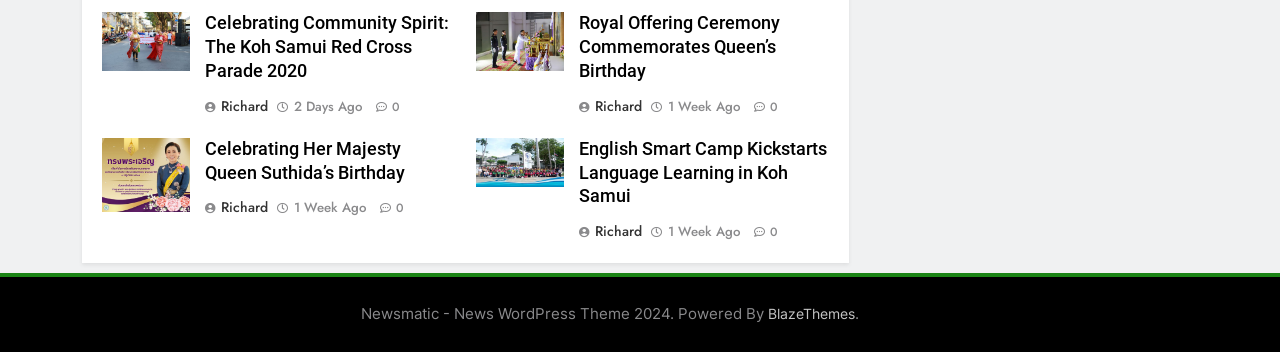Please identify the bounding box coordinates of the element's region that I should click in order to complete the following instruction: "Check the post from 2 Days Ago". The bounding box coordinates consist of four float numbers between 0 and 1, i.e., [left, top, right, bottom].

[0.23, 0.277, 0.283, 0.329]